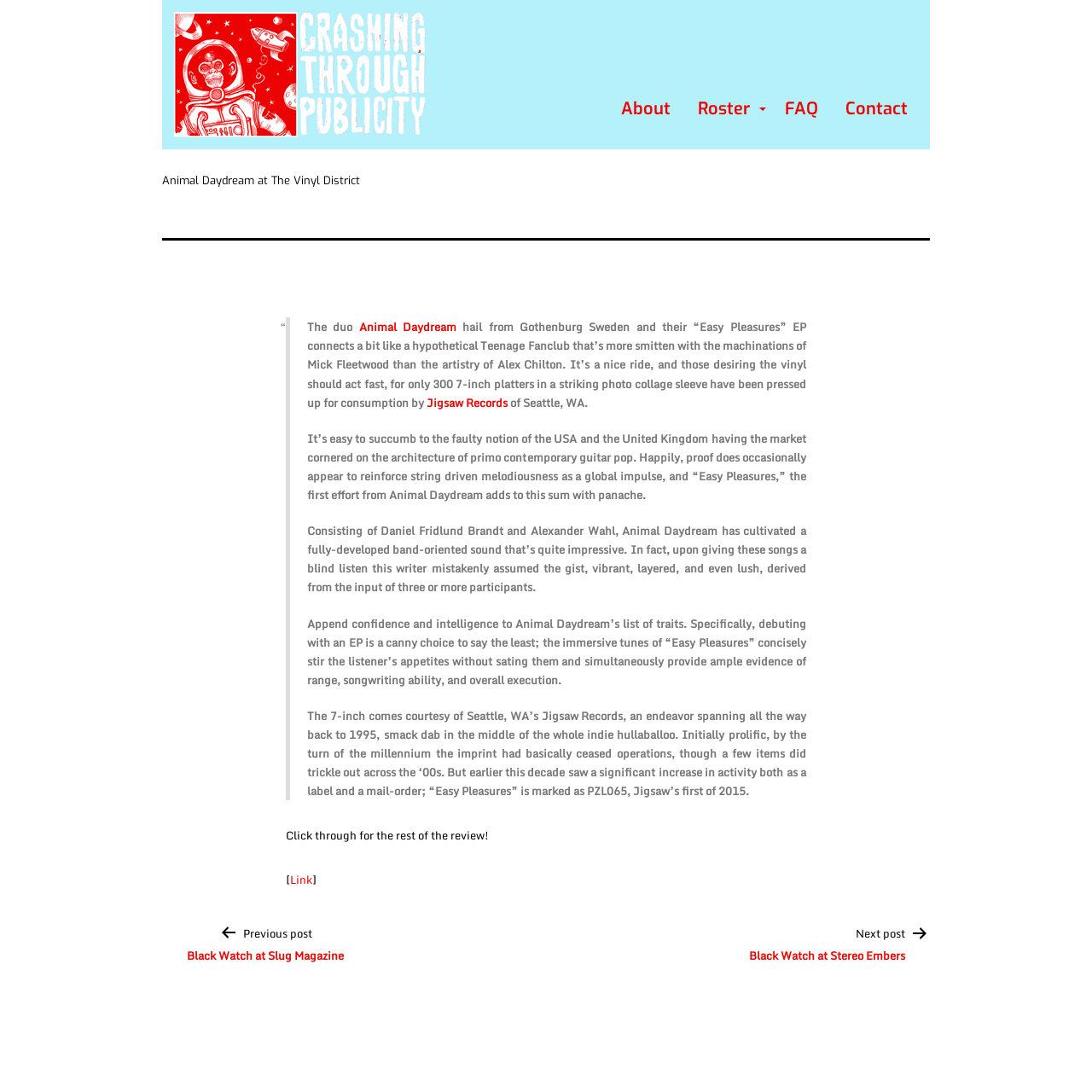Please locate the bounding box coordinates of the element that should be clicked to complete the given instruction: "Read the article about Animal Daydream".

[0.148, 0.16, 0.852, 0.814]